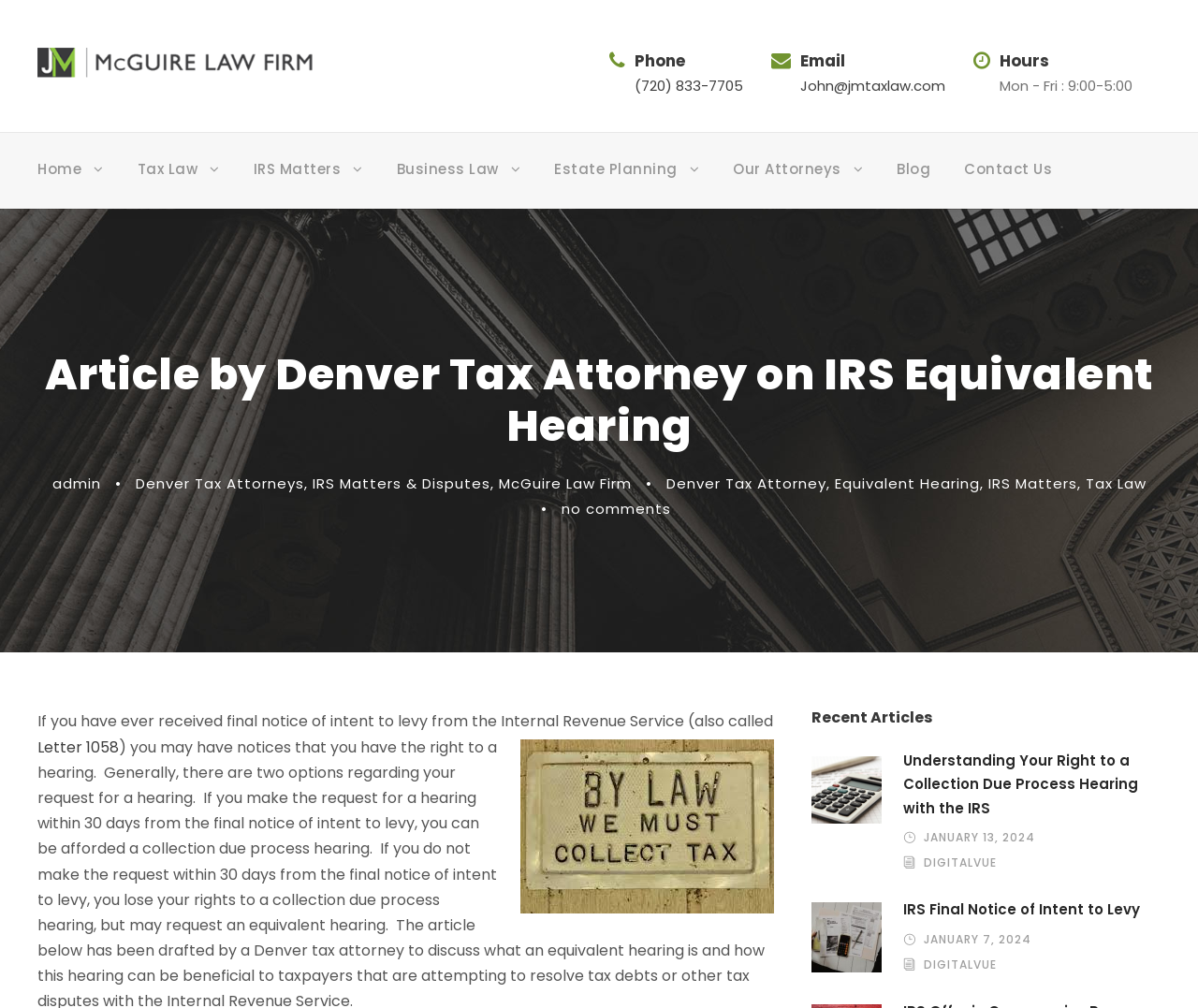Please determine the bounding box coordinates of the clickable area required to carry out the following instruction: "Visit the IRS Matters page". The coordinates must be four float numbers between 0 and 1, represented as [left, top, right, bottom].

[0.211, 0.156, 0.303, 0.207]